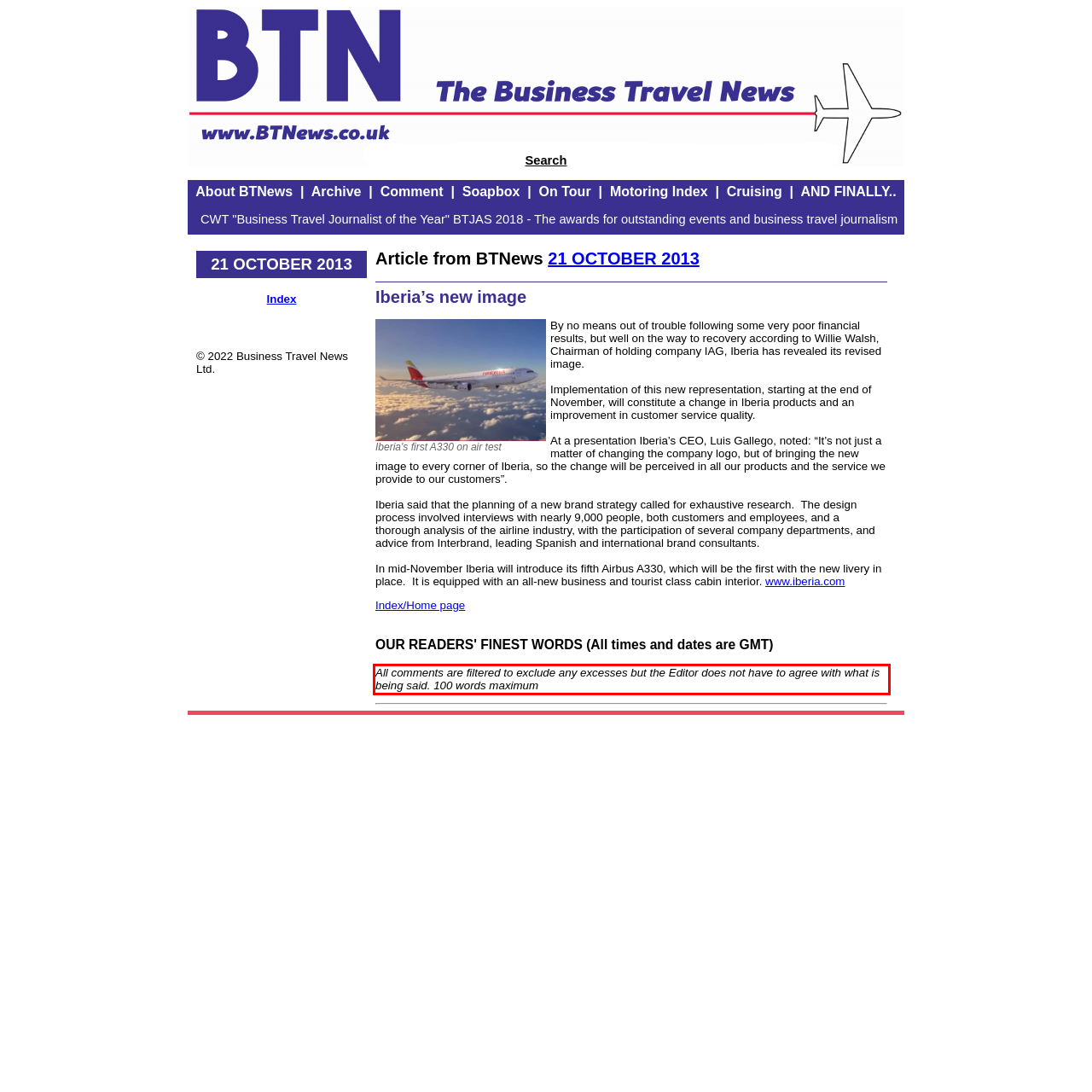Identify the text within the red bounding box on the webpage screenshot and generate the extracted text content.

All comments are filtered to exclude any excesses but the Editor does not have to agree with what is being said. 100 words maximum